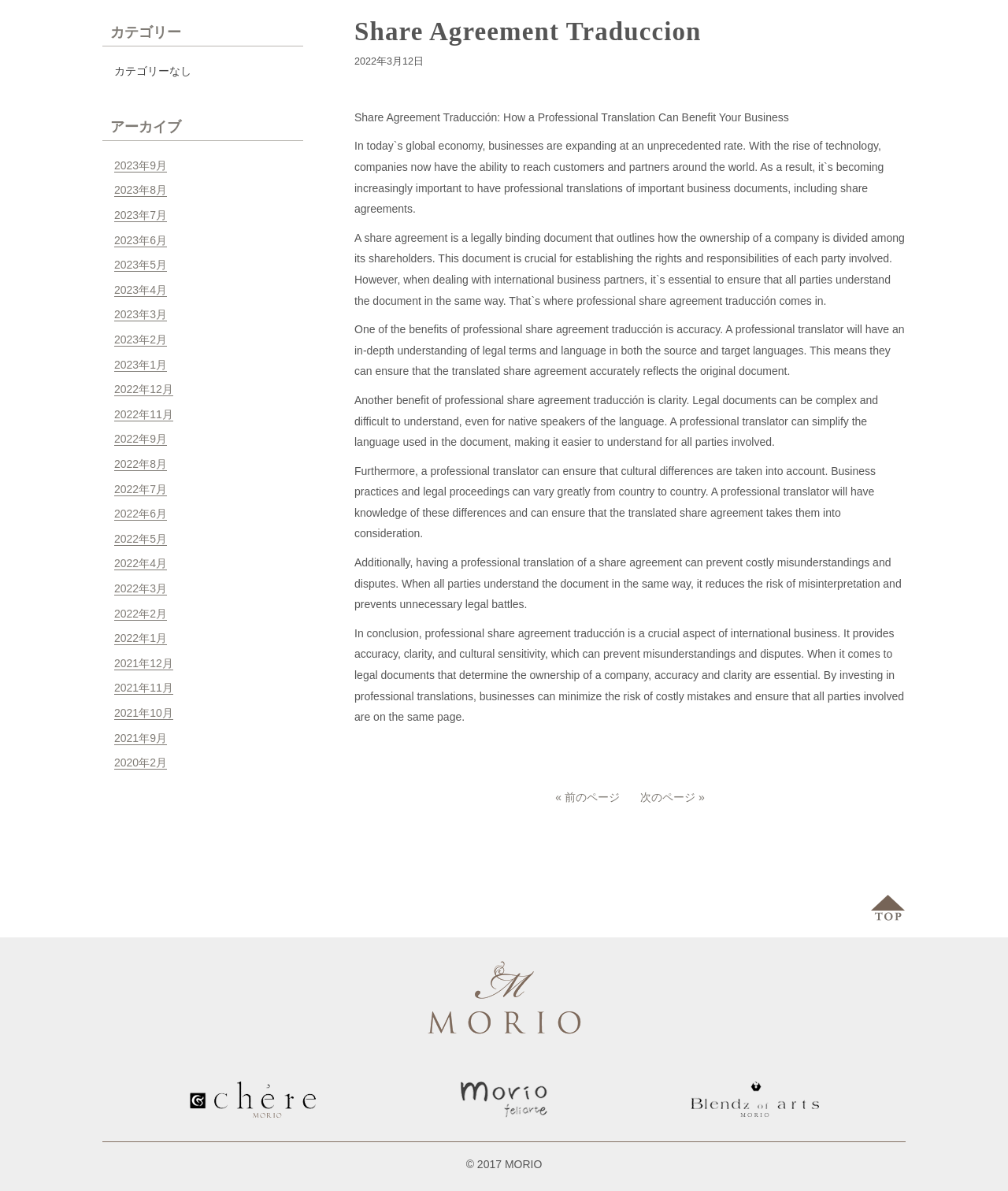For the given element description 次のページ », determine the bounding box coordinates of the UI element. The coordinates should follow the format (top-left x, top-left y, bottom-right x, bottom-right y) and be within the range of 0 to 1.

[0.633, 0.663, 0.701, 0.675]